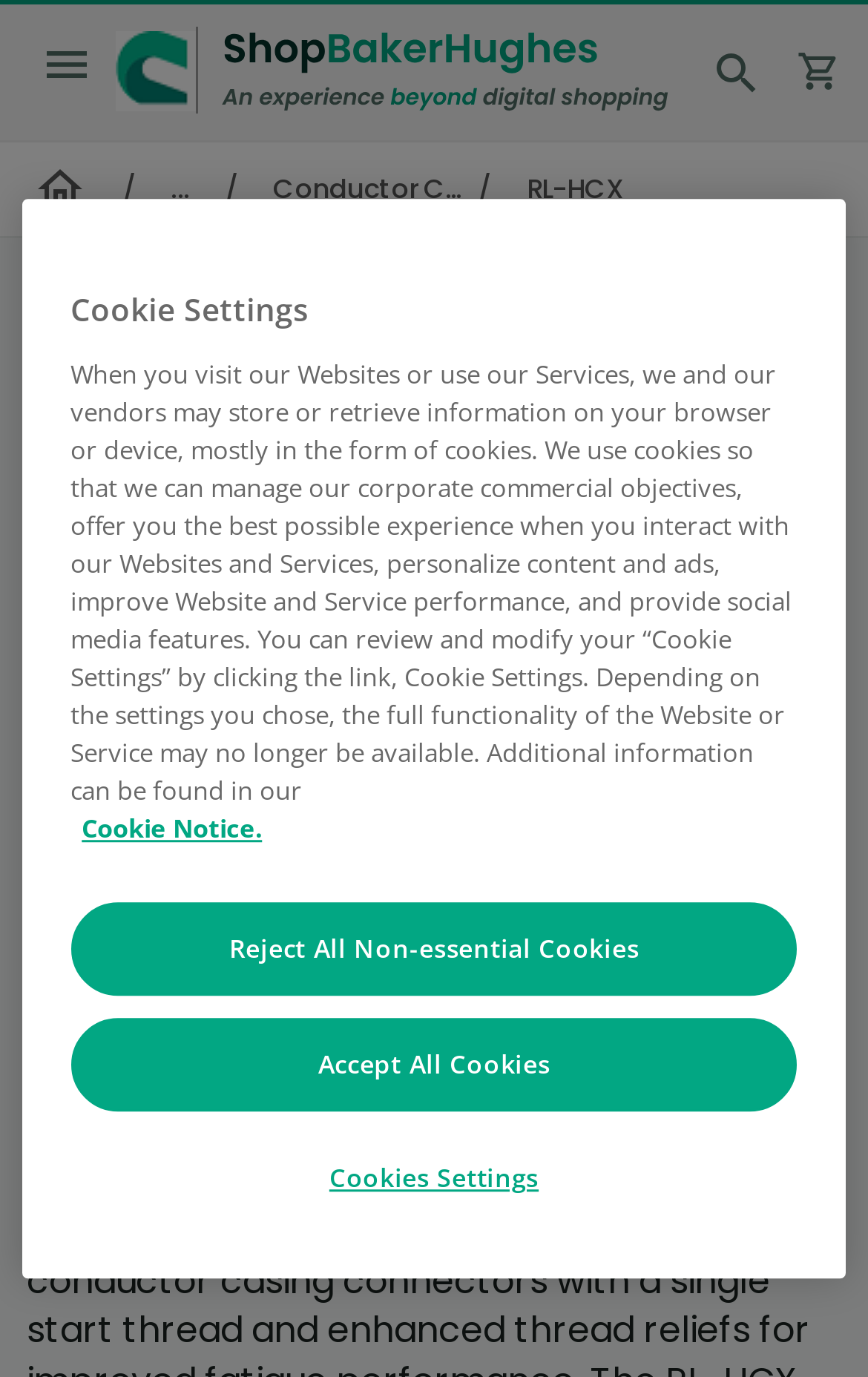Please identify the bounding box coordinates of the region to click in order to complete the task: "go to home page". The coordinates must be four float numbers between 0 and 1, specified as [left, top, right, bottom].

[0.038, 0.111, 0.1, 0.164]